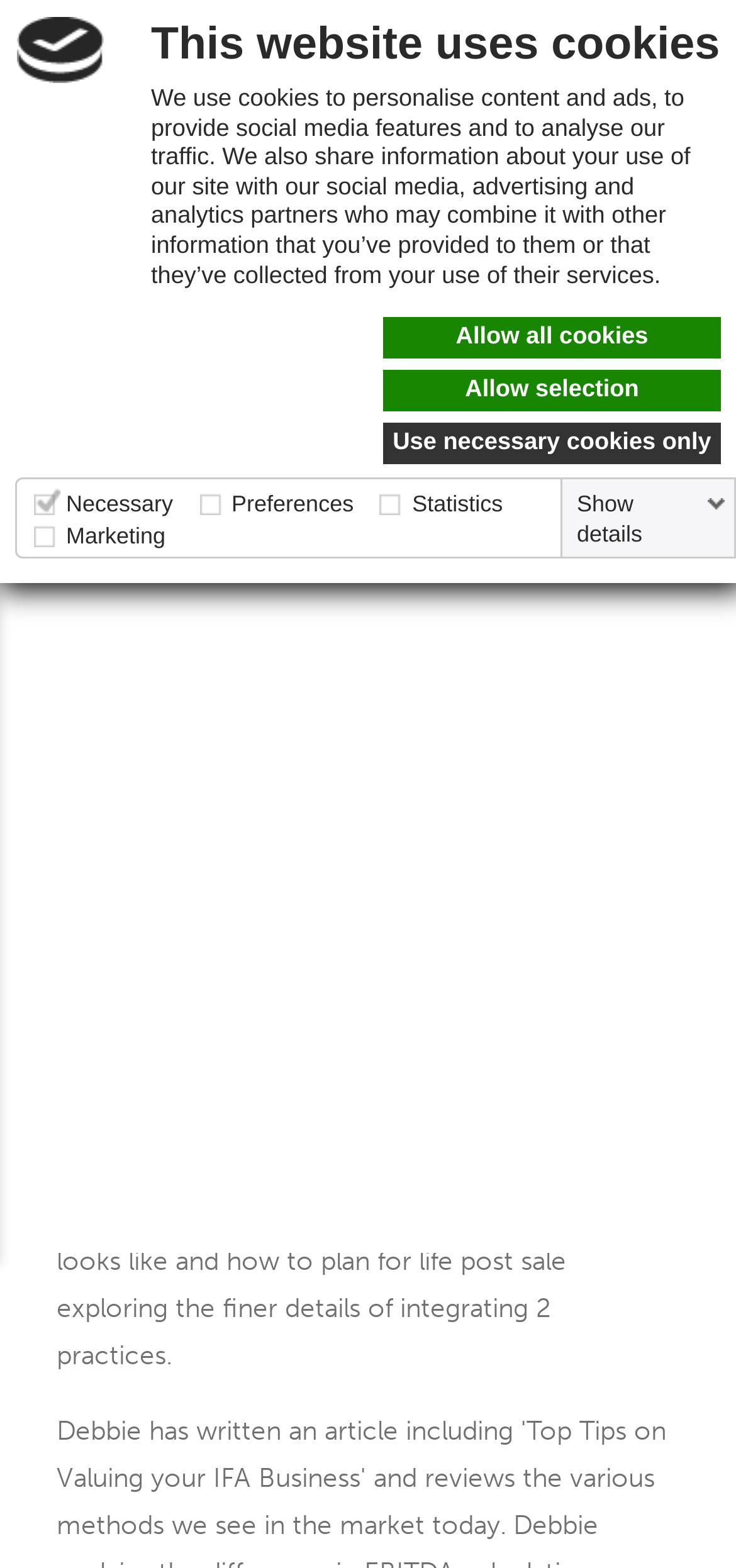Please identify the bounding box coordinates of the element's region that should be clicked to execute the following instruction: "View the details of the latest article". The bounding box coordinates must be four float numbers between 0 and 1, i.e., [left, top, right, bottom].

[0.773, 0.312, 0.997, 0.35]